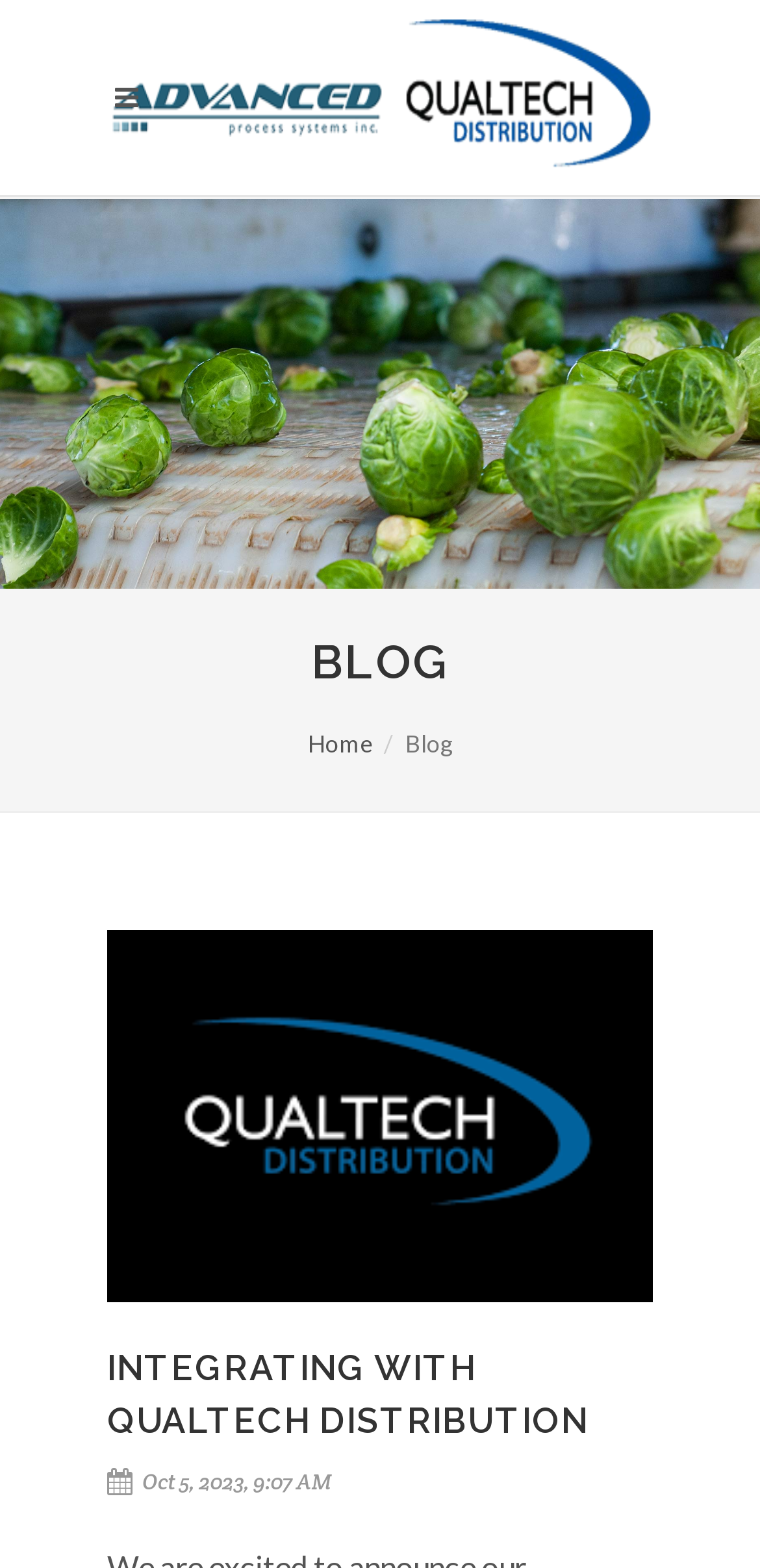What is the name of the link above the blog post title?
From the details in the image, answer the question comprehensively.

The name of the link above the blog post title can be found in the link element with the text 'Integrating With Qualtech Distribution'. This is located above the heading element with the same text, and has a bounding box coordinate of [0.141, 0.593, 0.859, 0.831].